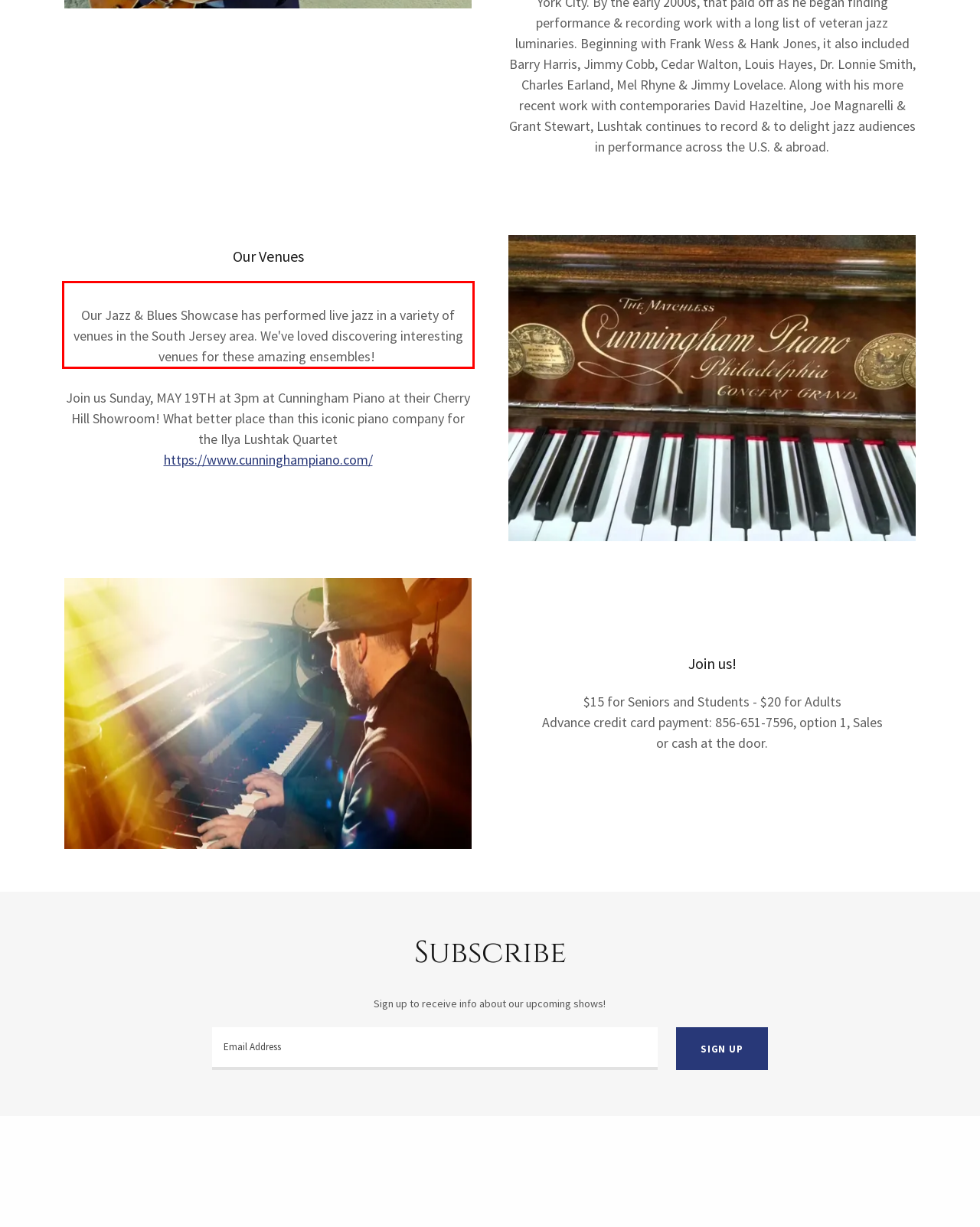Please use OCR to extract the text content from the red bounding box in the provided webpage screenshot.

Our Jazz & Blues Showcase has performed live jazz in a variety of venues in the South Jersey area. We've loved discovering interesting venues for these amazing ensembles!